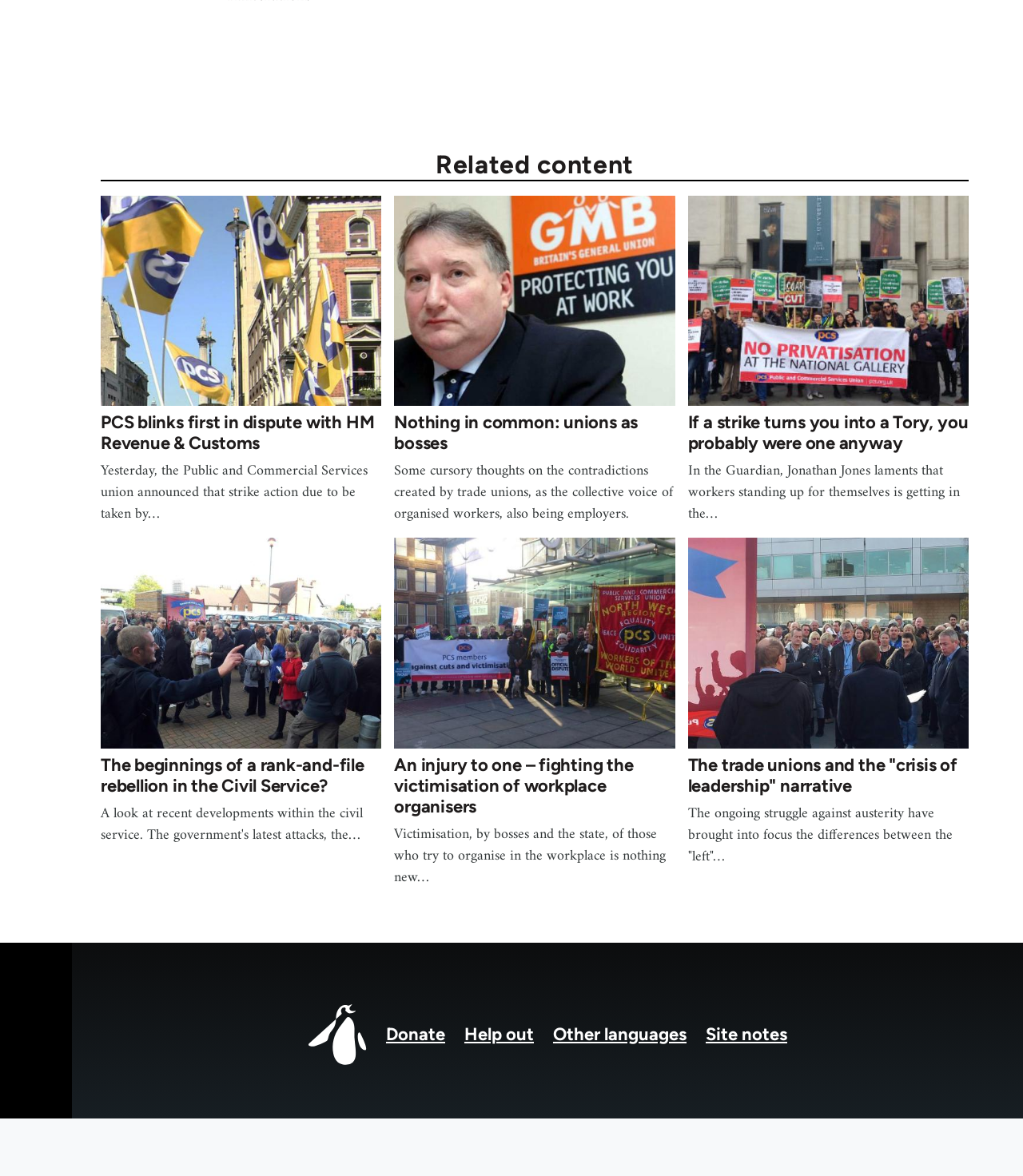Extract the bounding box coordinates for the UI element described by the text: "Welcome". The coordinates should be in the form of [left, top, right, bottom] with values between 0 and 1.

[0.224, 0.055, 0.278, 0.068]